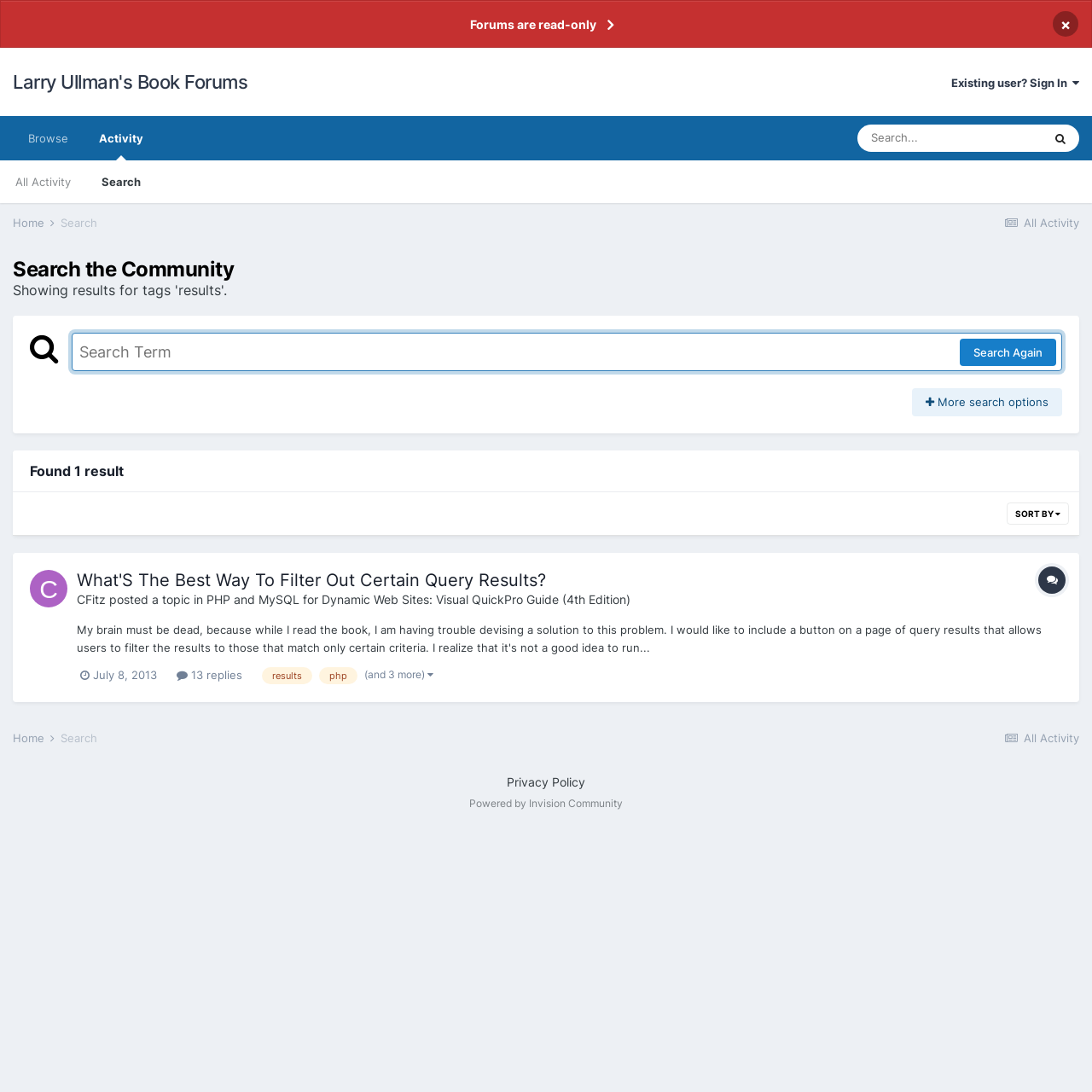Bounding box coordinates are specified in the format (top-left x, top-left y, bottom-right x, bottom-right y). All values are floating point numbers bounded between 0 and 1. Please provide the bounding box coordinate of the region this sentence describes: September 2022

None